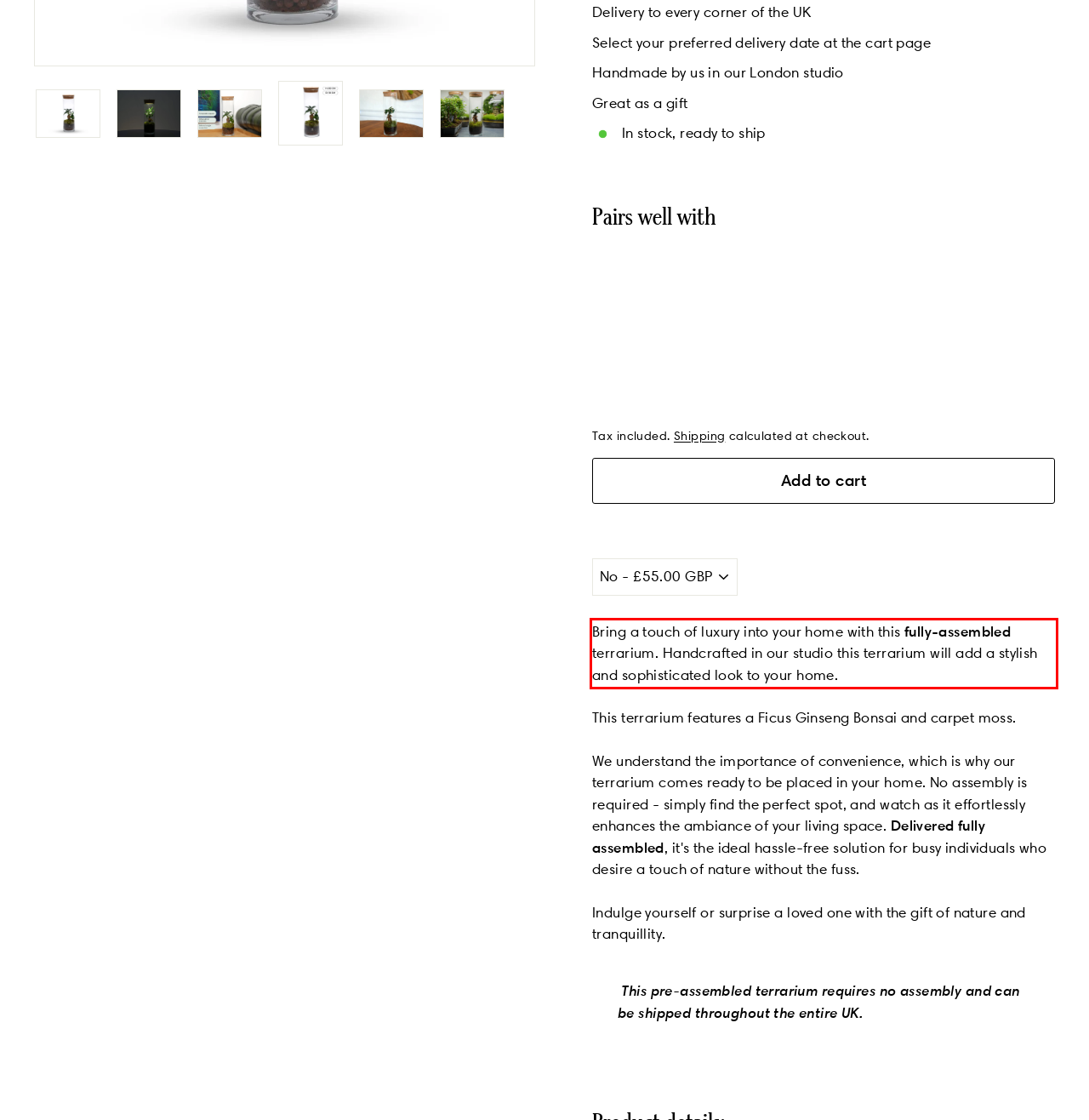Please identify and extract the text content from the UI element encased in a red bounding box on the provided webpage screenshot.

Bring a touch of luxury into your home with this fully-assembled terrarium. Handcrafted in our studio this terrarium will add a stylish and sophisticated look to your home.